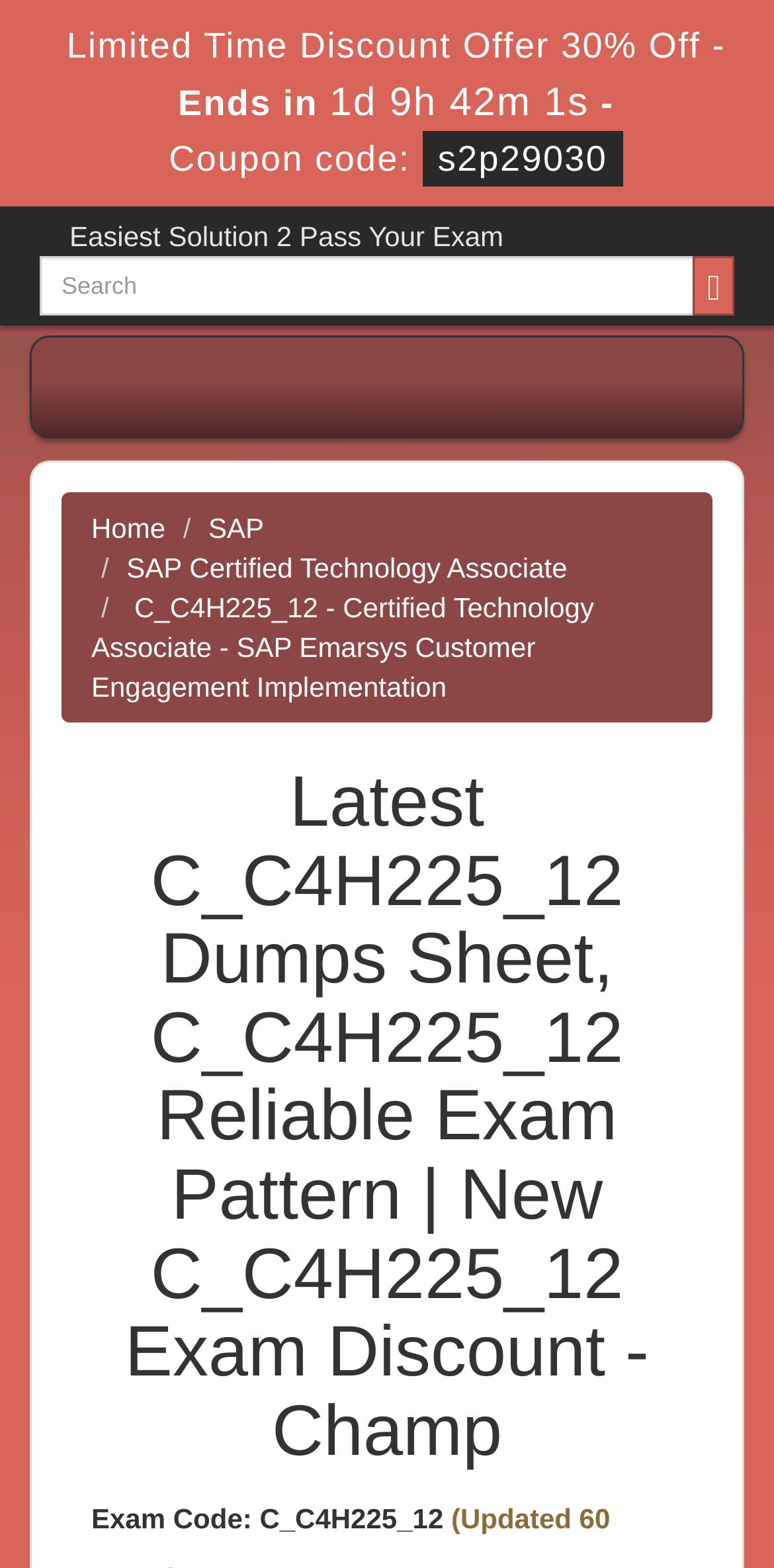Identify and extract the heading text of the webpage.

Latest C_C4H225_12 Dumps Sheet, C_C4H225_12 Reliable Exam Pattern | New C_C4H225_12 Exam Discount - Champ